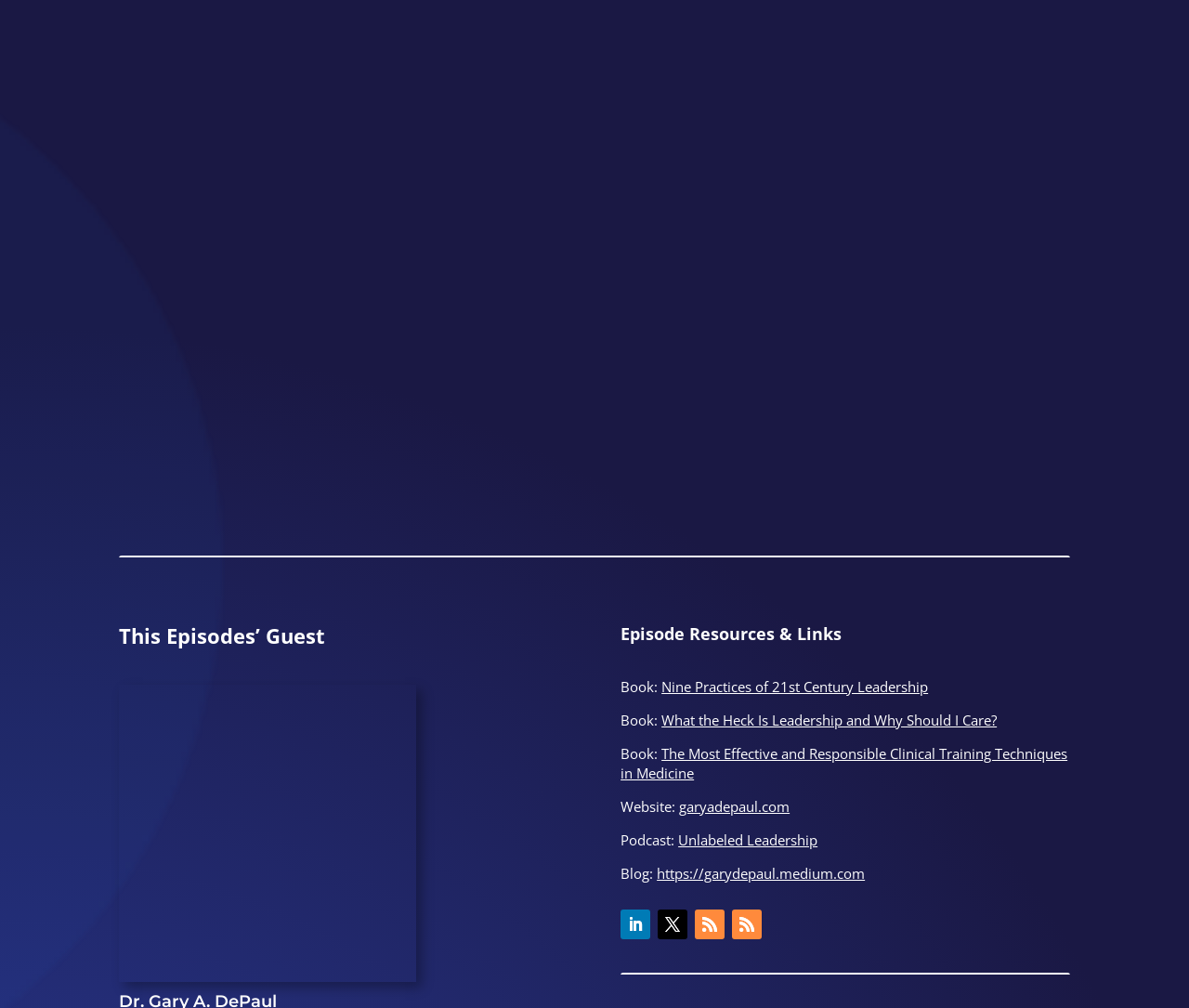Determine the coordinates of the bounding box for the clickable area needed to execute this instruction: "read the blog on medium".

[0.552, 0.857, 0.727, 0.875]